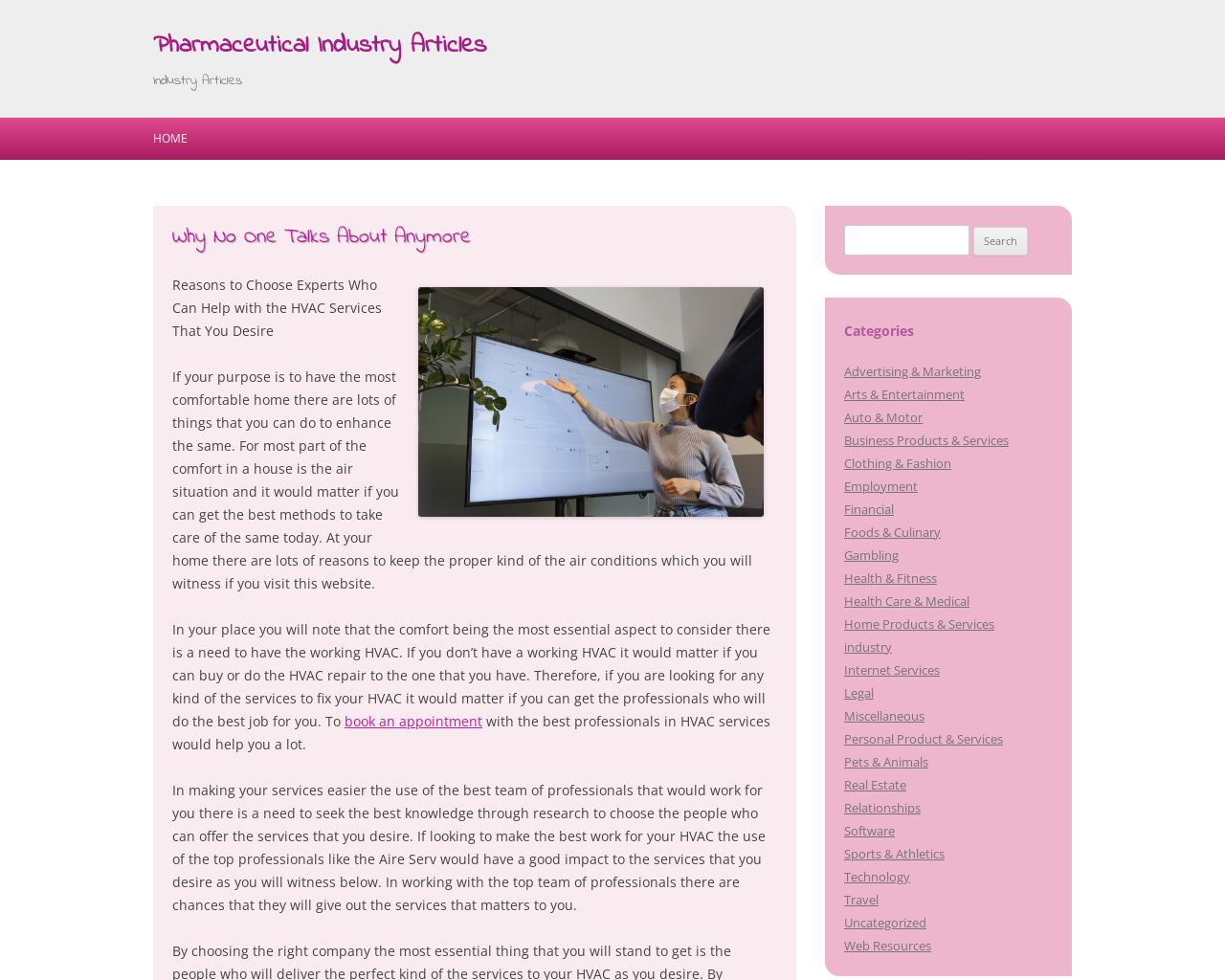Provide an in-depth caption for the elements present on the webpage.

The webpage is about Pharmaceutical Industry Articles, with a heading at the top left corner. Below the heading, there is a link to "HOME" on the top left, followed by an image and a series of paragraphs discussing the importance of HVAC services and the benefits of choosing experts who can help with HVAC services. The paragraphs are positioned on the left side of the page, with a link to "book an appointment" in the middle of the text.

On the top right corner, there is a search bar with a label "Search for:" and a button to submit the search query. Below the search bar, there is a heading "Categories" followed by a list of 24 links to different categories, including Advertising & Marketing, Arts & Entertainment, Auto & Motor, and more. These links are positioned on the right side of the page, with each link stacked below the previous one.

There is also a link to "Skip to content" on the top middle of the page, which suggests that the webpage may have a lot of content and the link allows users to quickly navigate to the main content area.